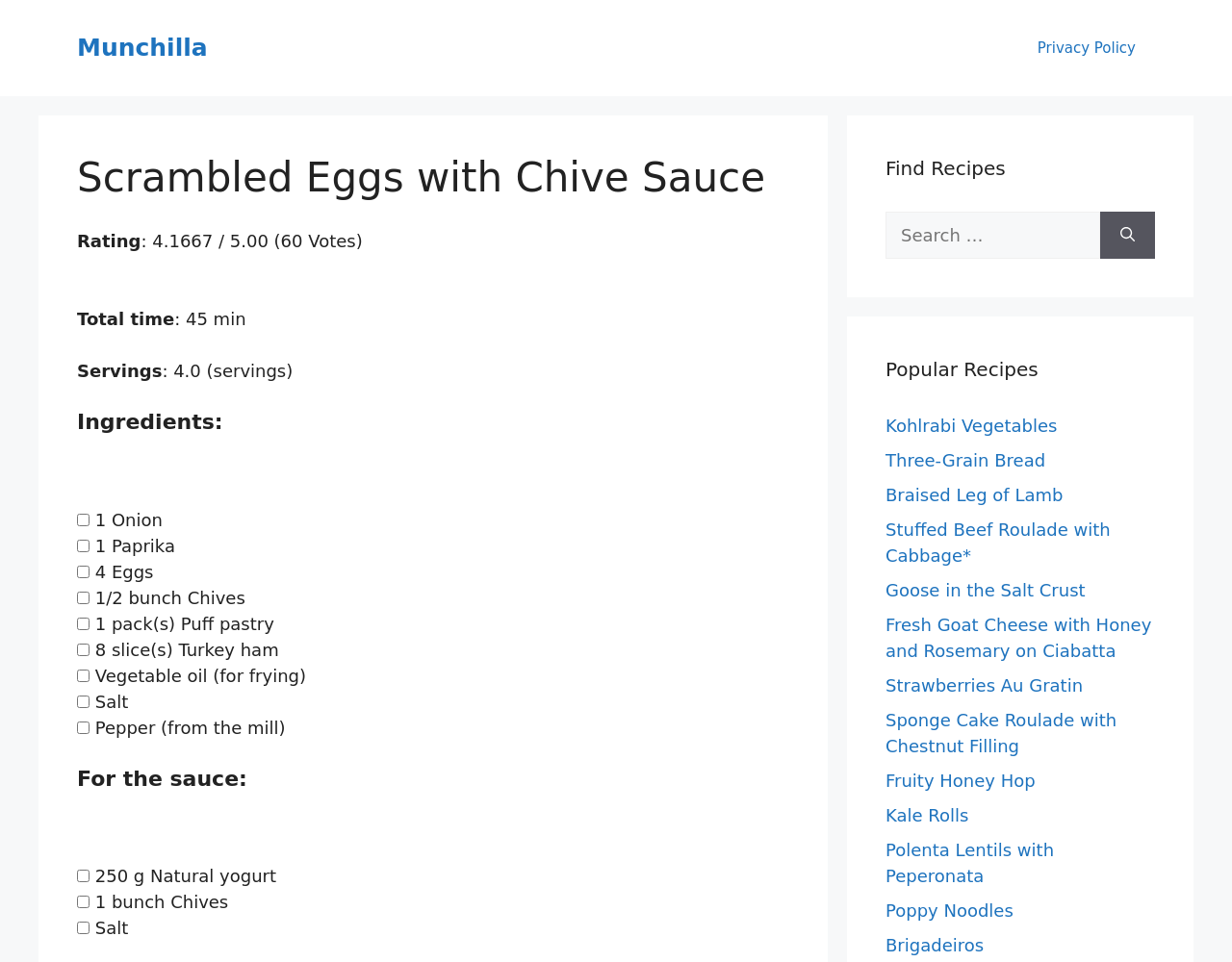Find the bounding box coordinates for the area that must be clicked to perform this action: "Browse the Popular Recipes section".

[0.719, 0.369, 0.938, 0.399]